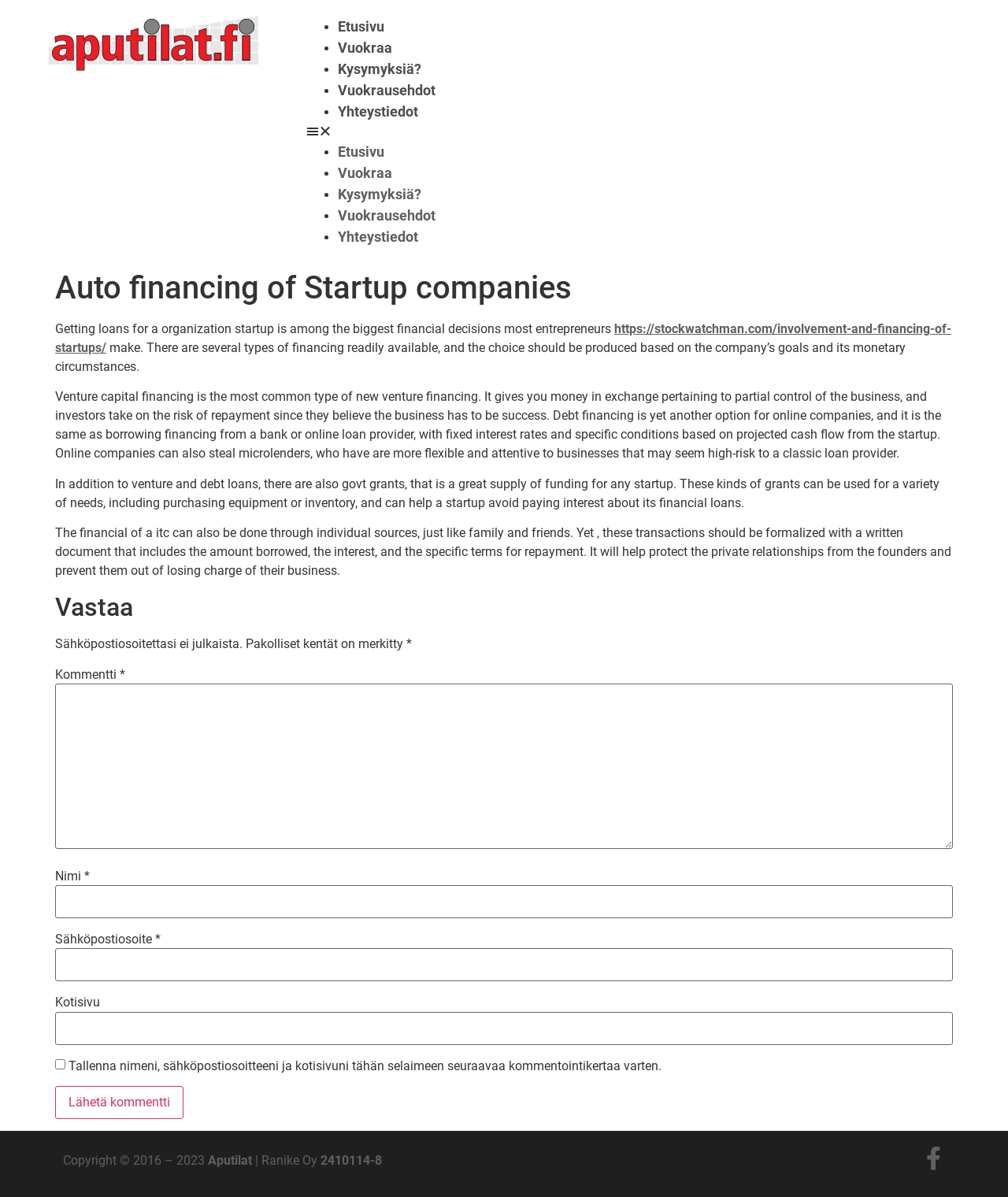What is the copyright information at the bottom of the webpage?
Carefully analyze the image and provide a thorough answer to the question.

By looking at the bottom of the webpage, I can see the copyright information, which includes the years 2016-2023 and the name 'Aputilat'. This suggests that the webpage is owned and operated by Aputilat, and the copyright has been in effect since 2016.